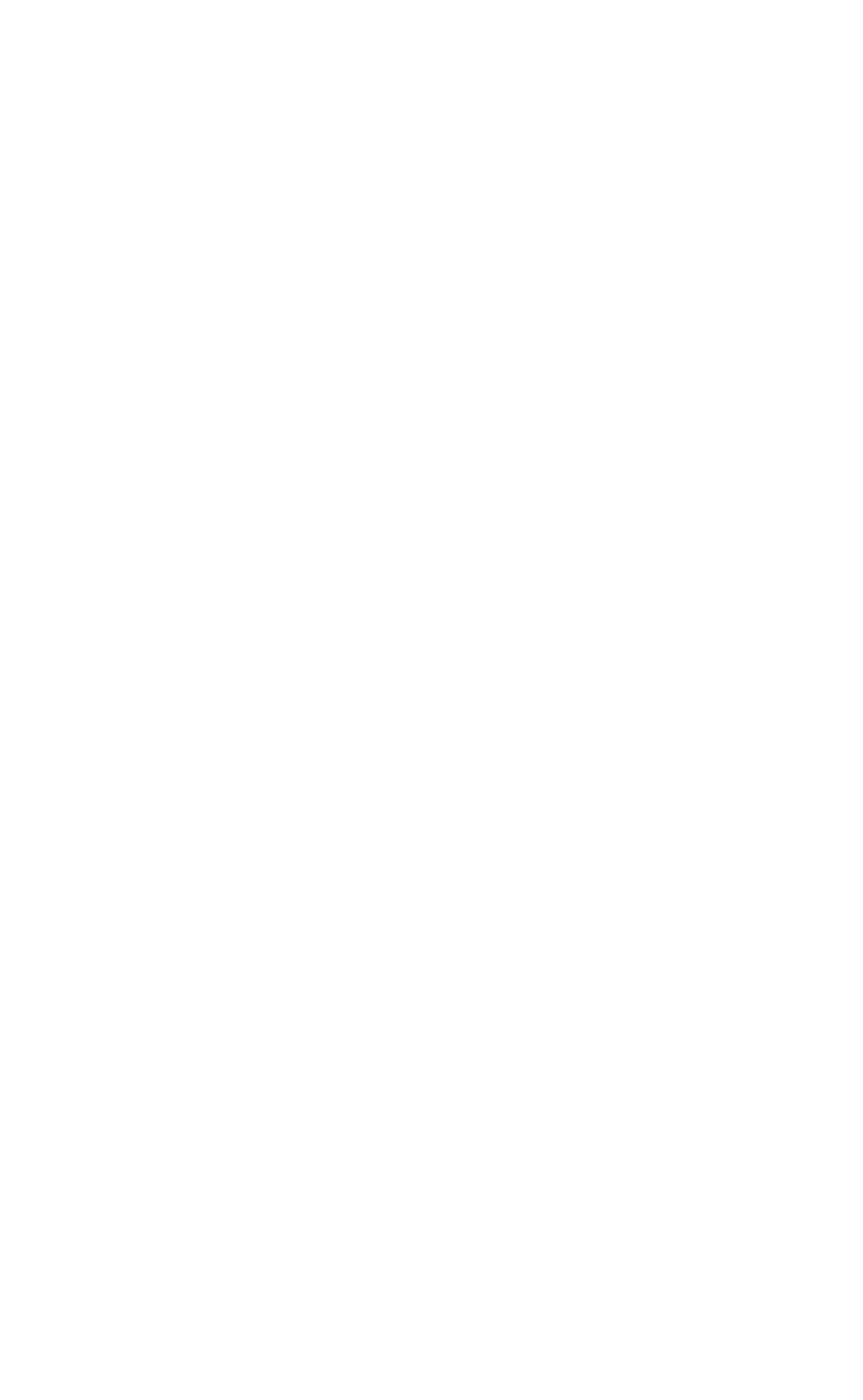Using the description "aria-label="twitter"", predict the bounding box of the relevant HTML element.

[0.281, 0.528, 0.383, 0.558]